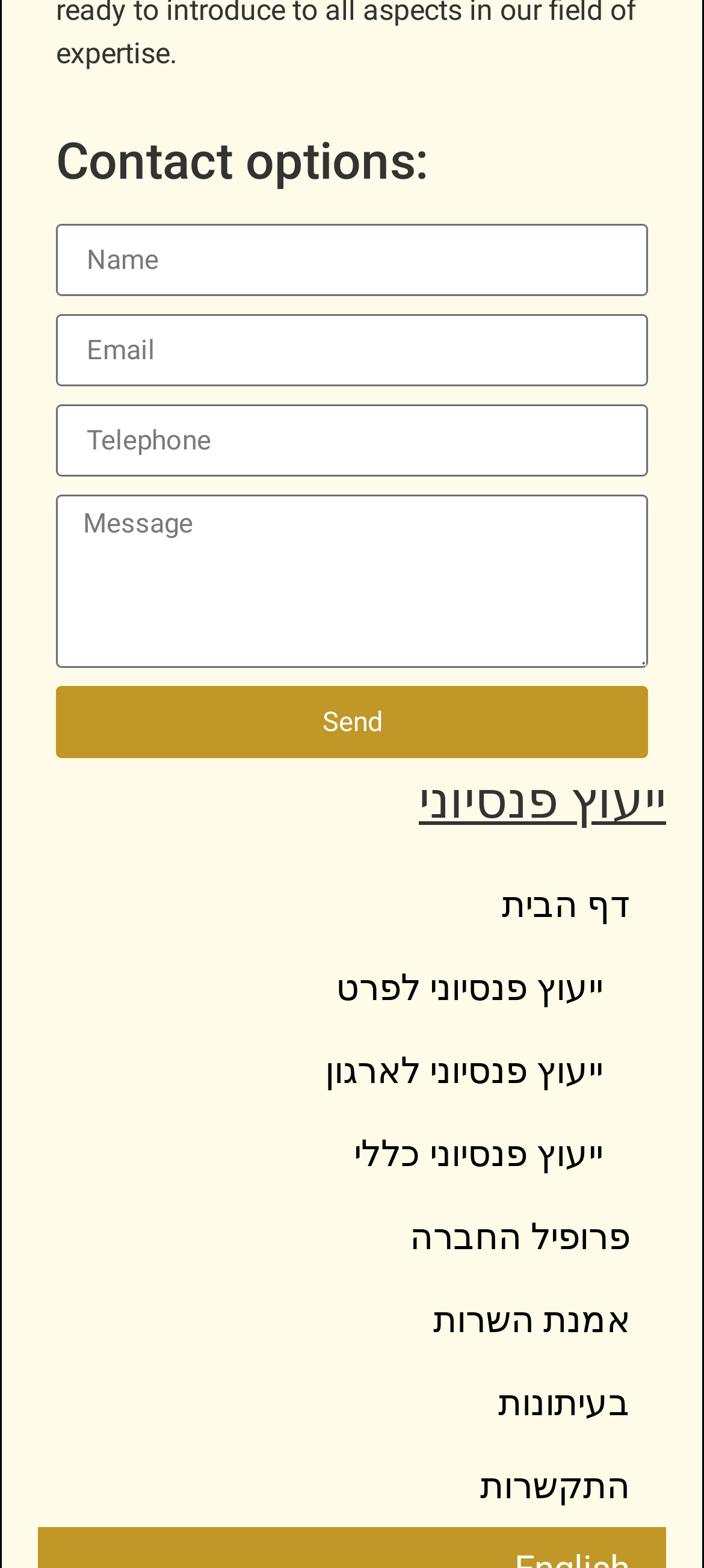Pinpoint the bounding box coordinates of the area that should be clicked to complete the following instruction: "Click on the send button". The coordinates must be given as four float numbers between 0 and 1, i.e., [left, top, right, bottom].

[0.079, 0.438, 0.921, 0.484]